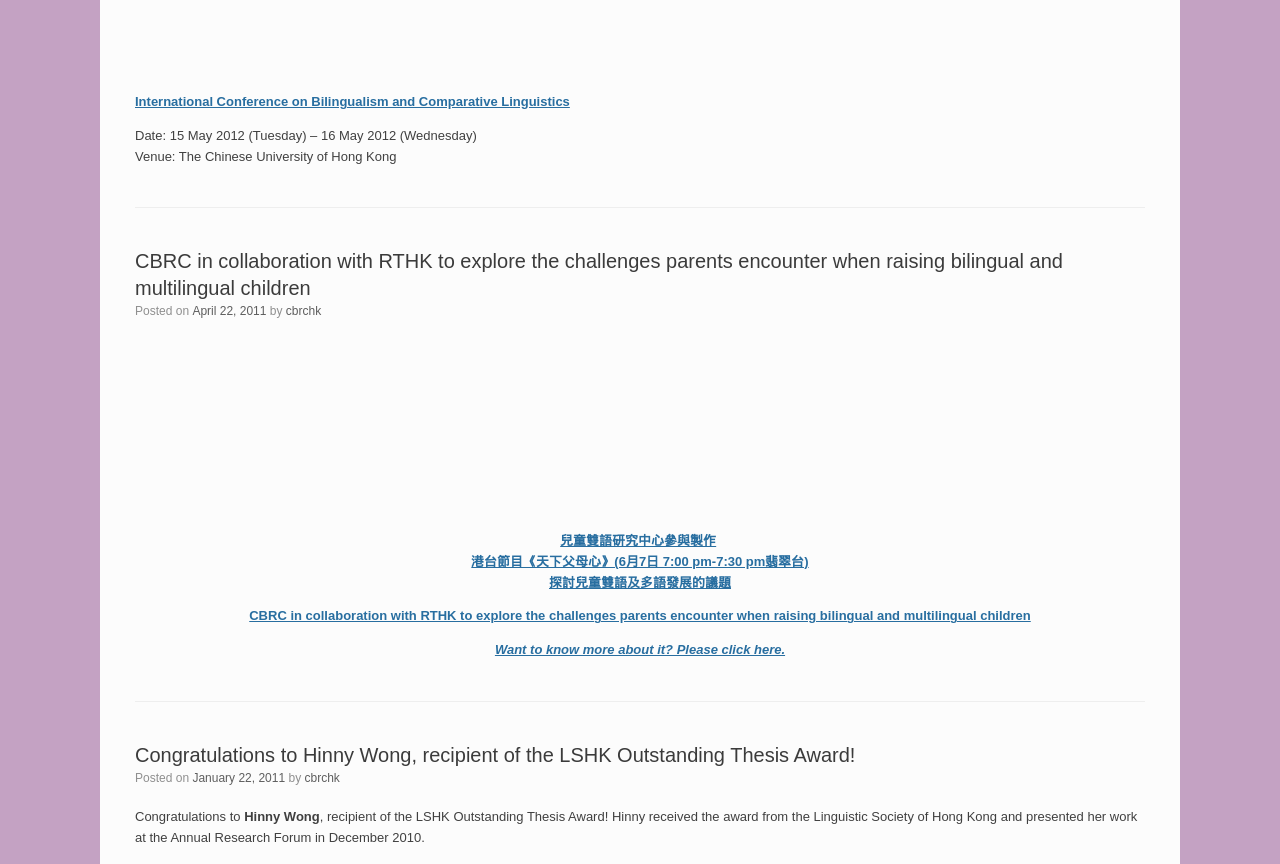Identify the bounding box coordinates of the area that should be clicked in order to complete the given instruction: "Read more about Hinny Wong's achievement". The bounding box coordinates should be four float numbers between 0 and 1, i.e., [left, top, right, bottom].

[0.105, 0.861, 0.668, 0.887]